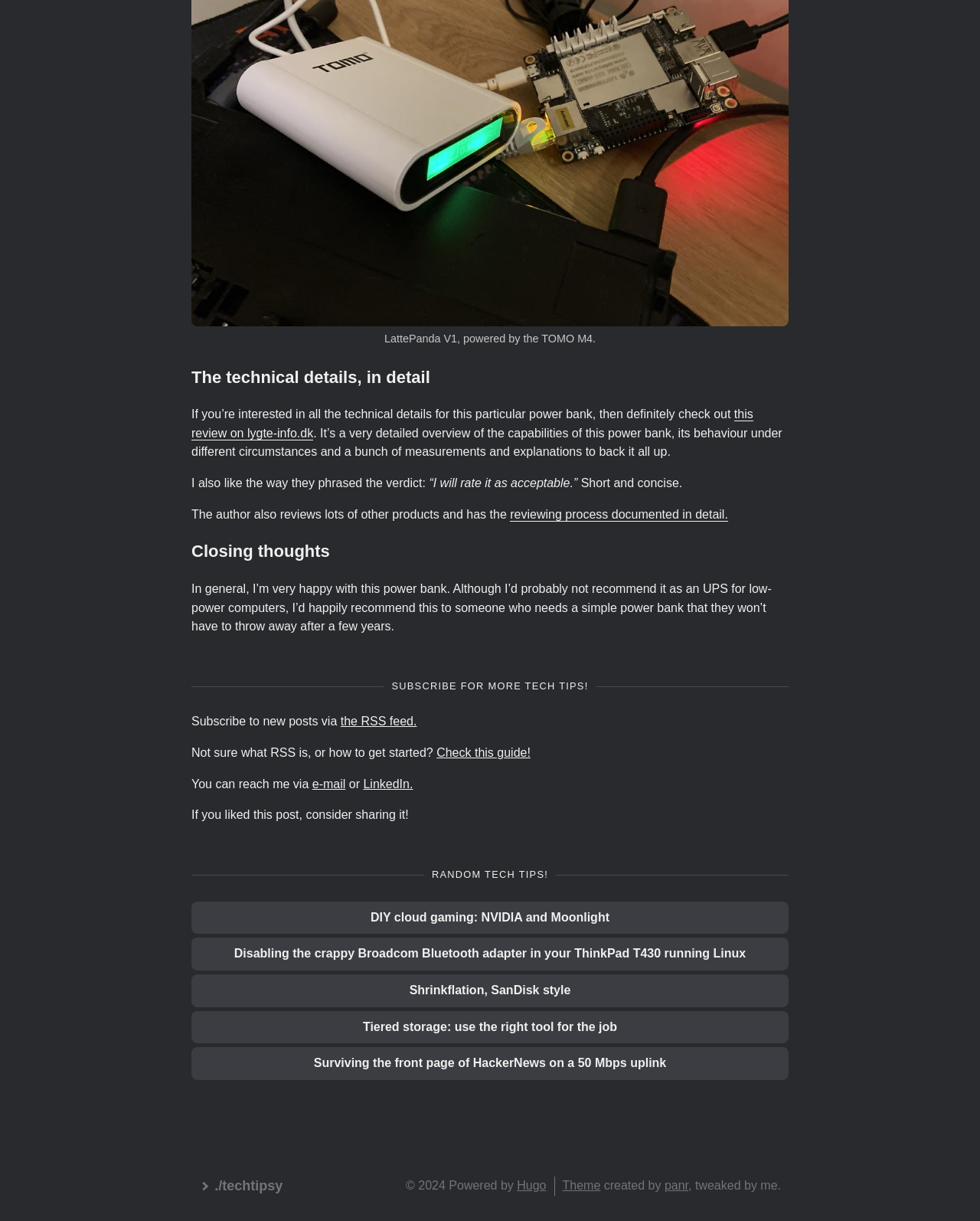Calculate the bounding box coordinates for the UI element based on the following description: "Theme". Ensure the coordinates are four float numbers between 0 and 1, i.e., [left, top, right, bottom].

[0.574, 0.966, 0.613, 0.976]